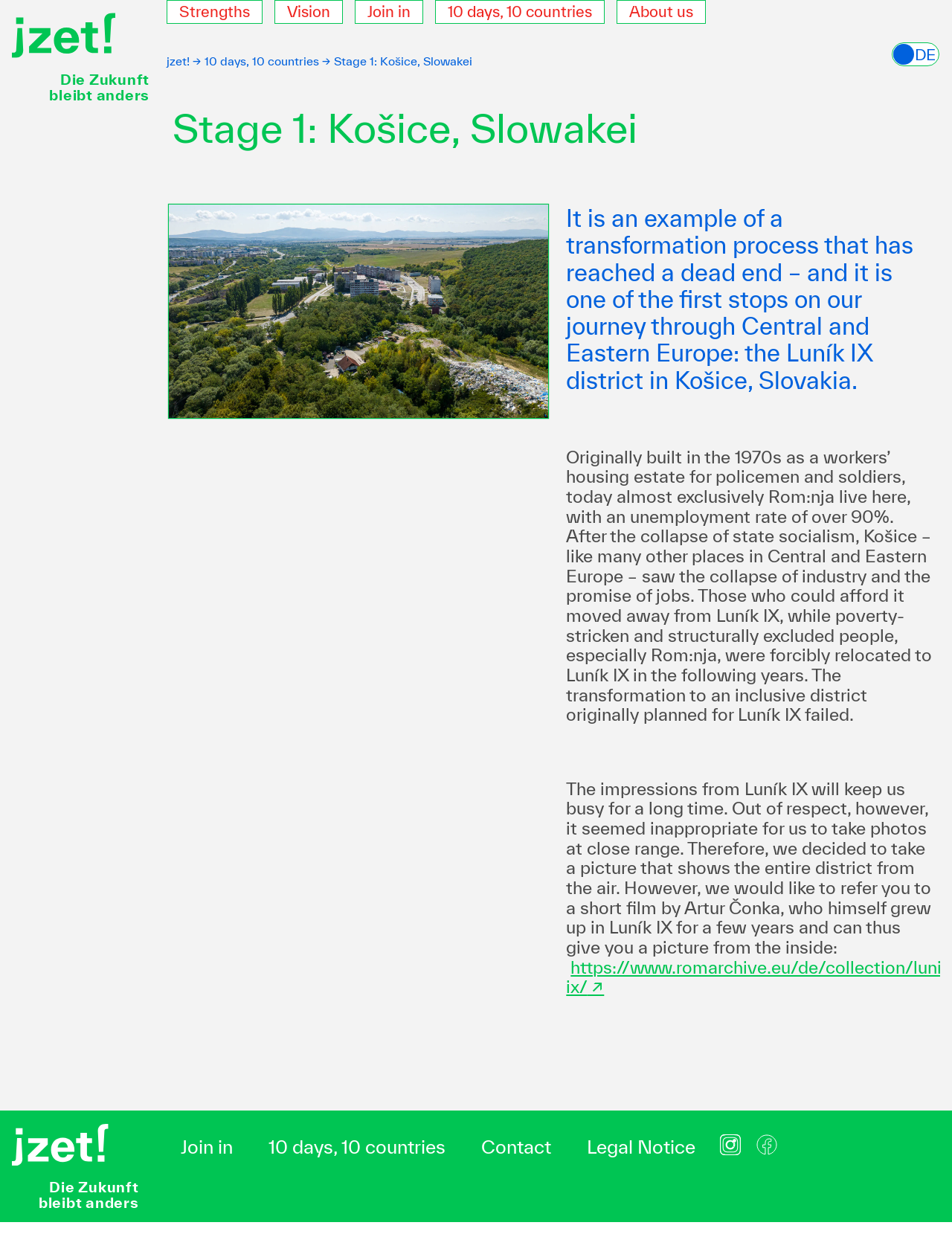Give a concise answer using only one word or phrase for this question:
What is the unemployment rate in Luník IX?

over 90%